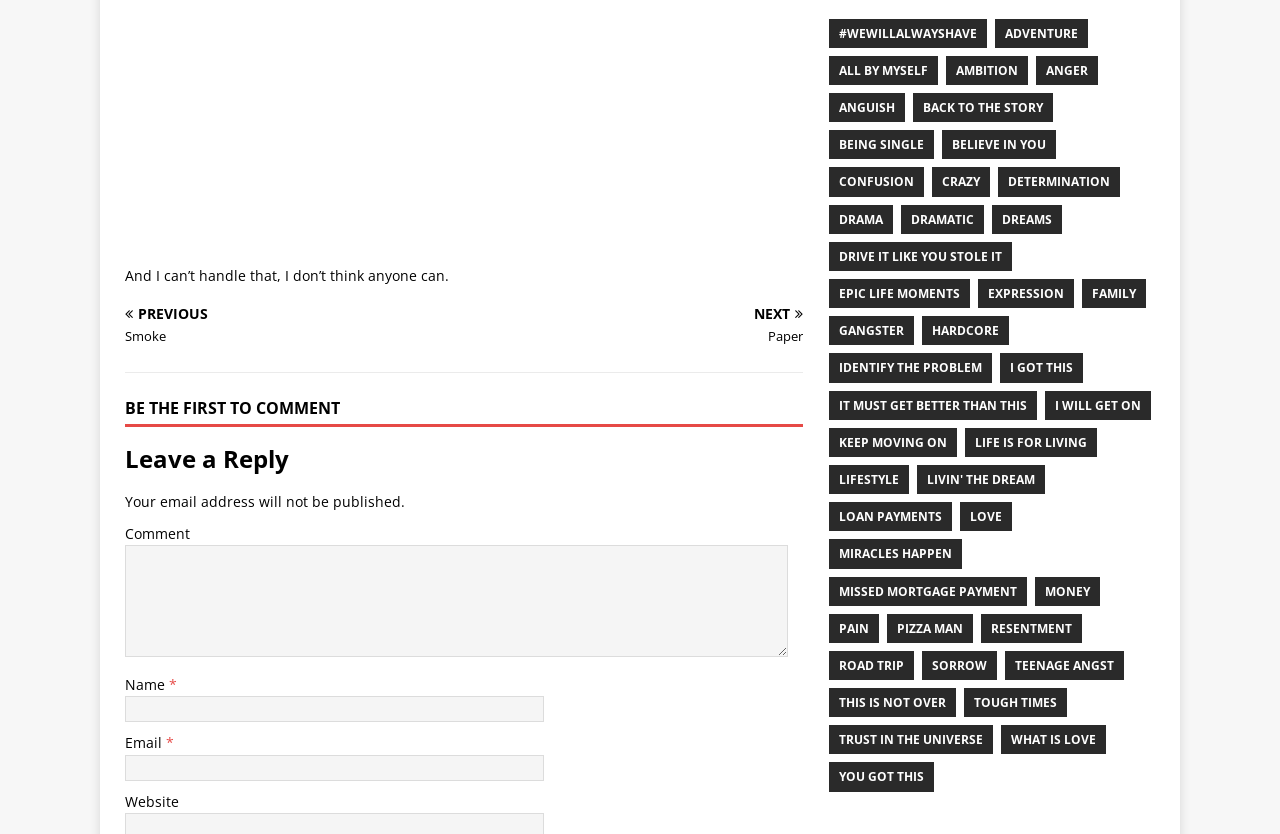Provide the bounding box coordinates for the UI element that is described as: "Epic Life Moments".

[0.647, 0.335, 0.758, 0.37]